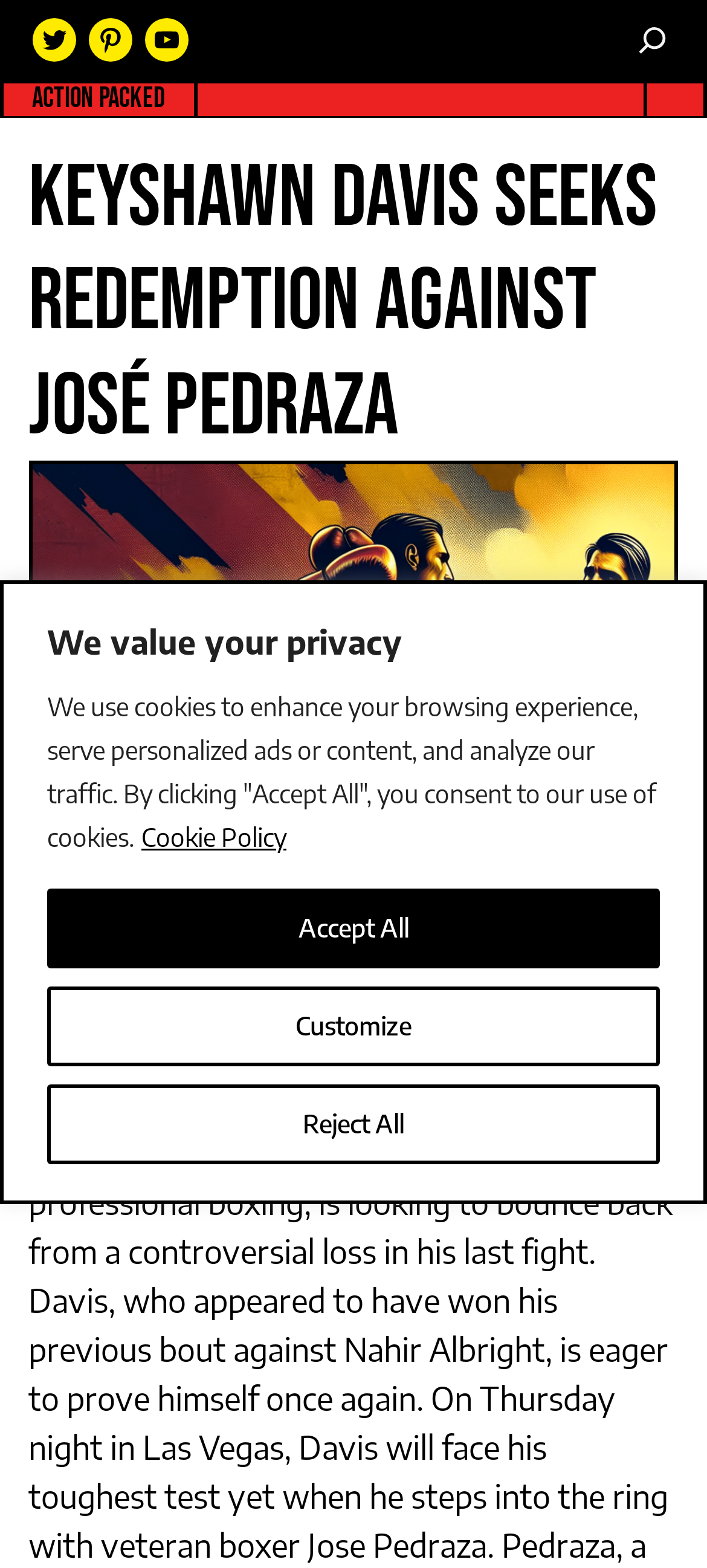What is the name of the boxer seeking redemption?
Answer with a single word or phrase, using the screenshot for reference.

Keyshawn Davis